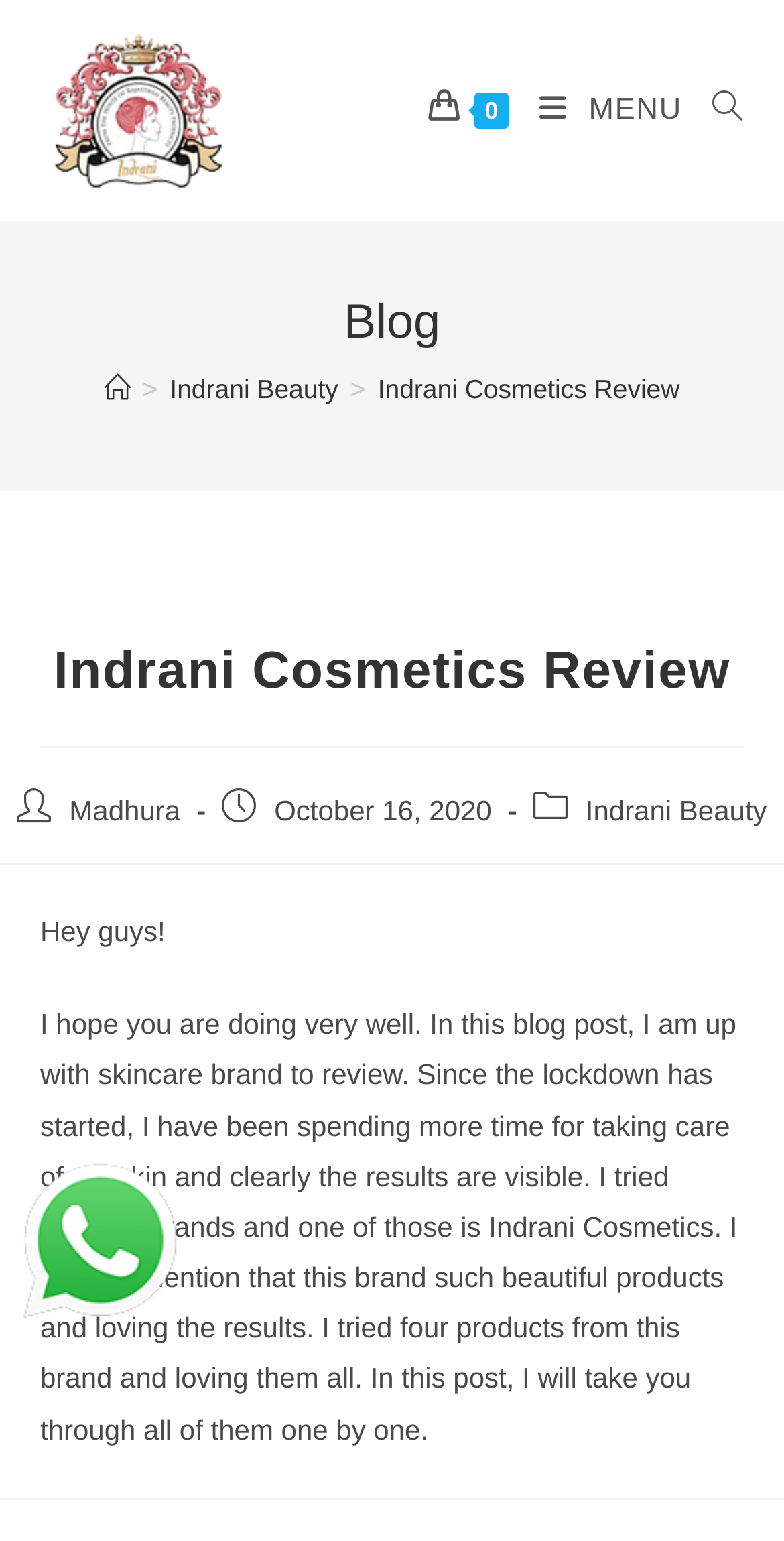Please identify the bounding box coordinates of the element's region that needs to be clicked to fulfill the following instruction: "Go to the Home page". The bounding box coordinates should consist of four float numbers between 0 and 1, i.e., [left, top, right, bottom].

[0.133, 0.242, 0.166, 0.262]